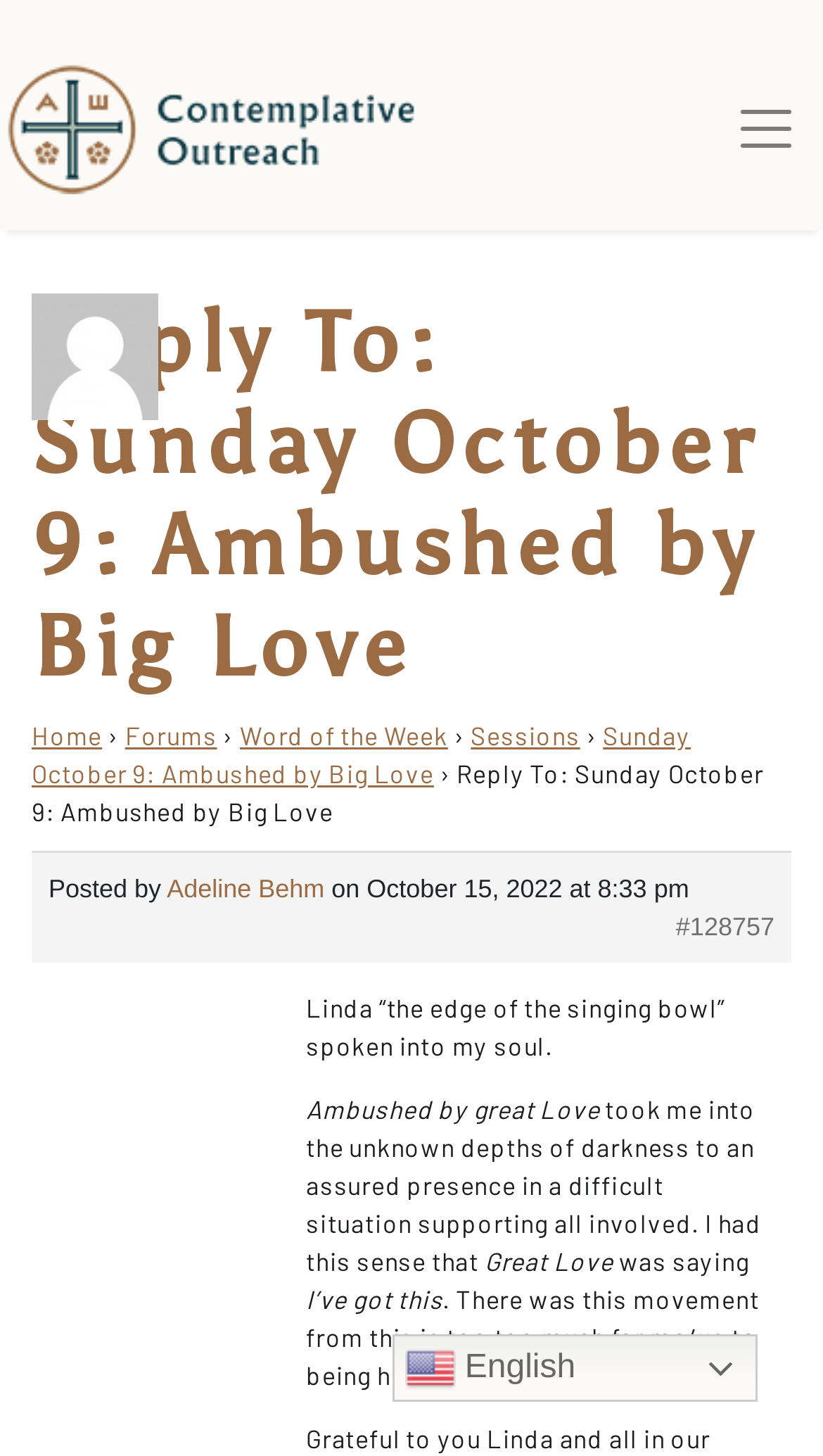Answer the following query with a single word or phrase:
Who posted the forum post?

Adeline Behm